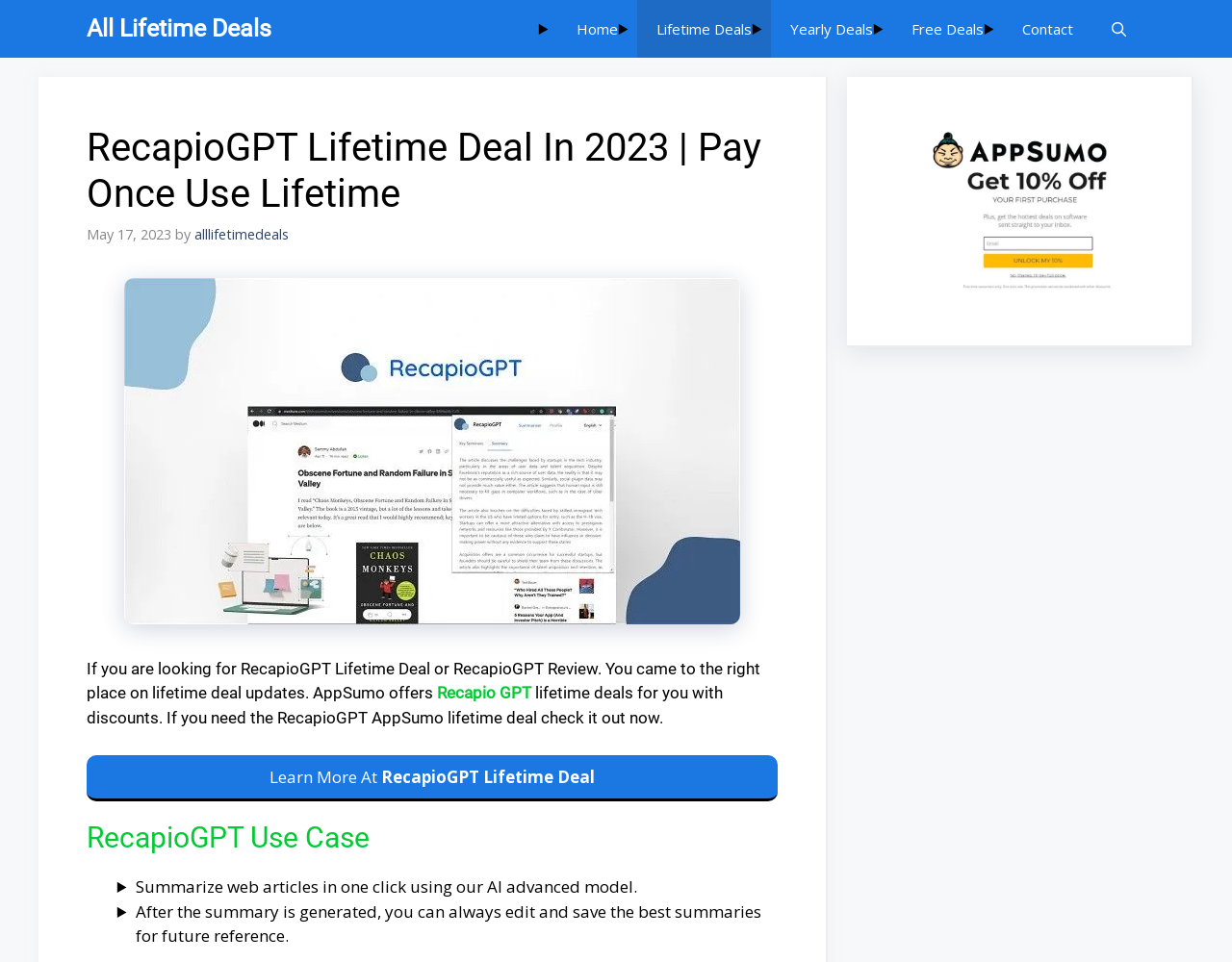Bounding box coordinates are to be given in the format (top-left x, top-left y, bottom-right x, bottom-right y). All values must be floating point numbers between 0 and 1. Provide the bounding box coordinate for the UI element described as: alllifetimedeals

[0.158, 0.234, 0.234, 0.253]